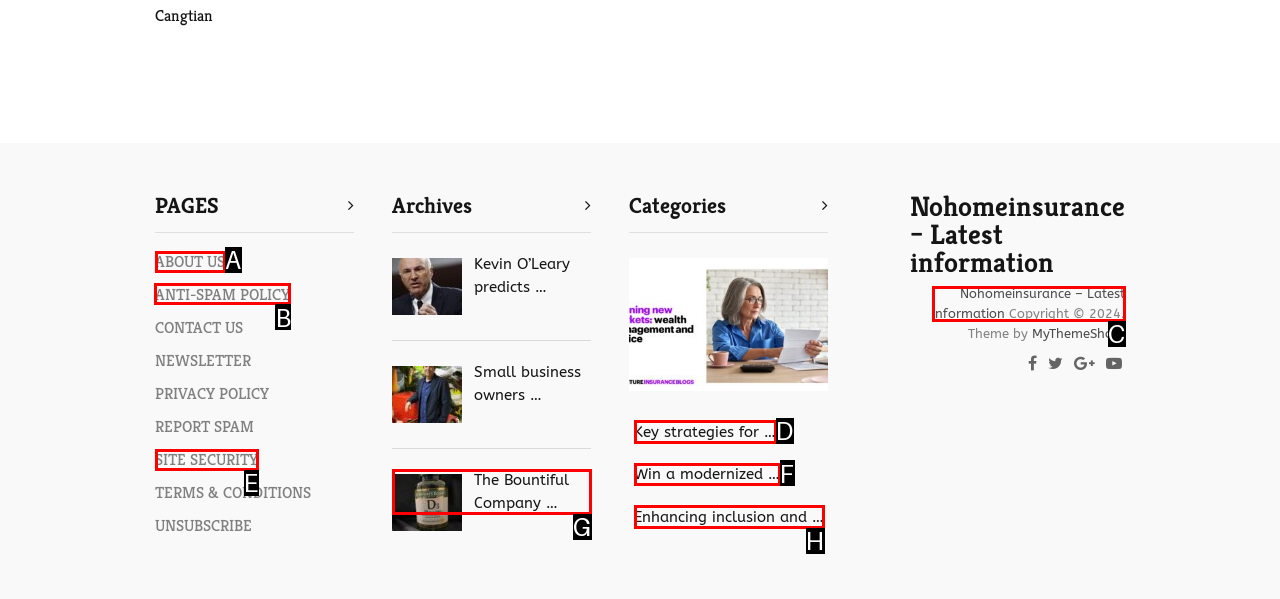Which option should be clicked to execute the task: Read the 'ANTI-SPAM POLICY'?
Reply with the letter of the chosen option.

B